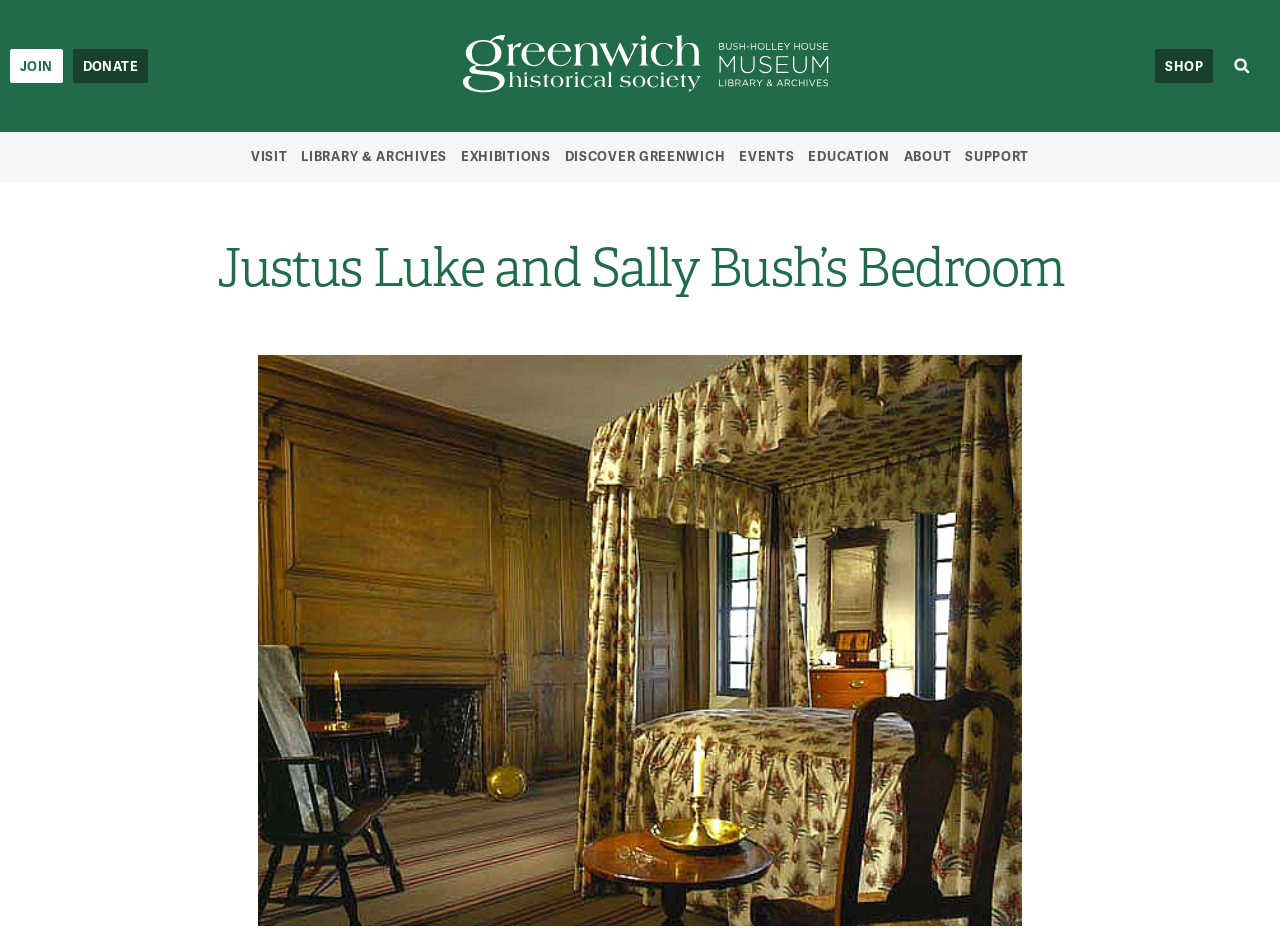From the given element description: "Library & Archives", find the bounding box for the UI element. Provide the coordinates as four float numbers between 0 and 1, in the order [left, top, right, bottom].

[0.235, 0.153, 0.349, 0.182]